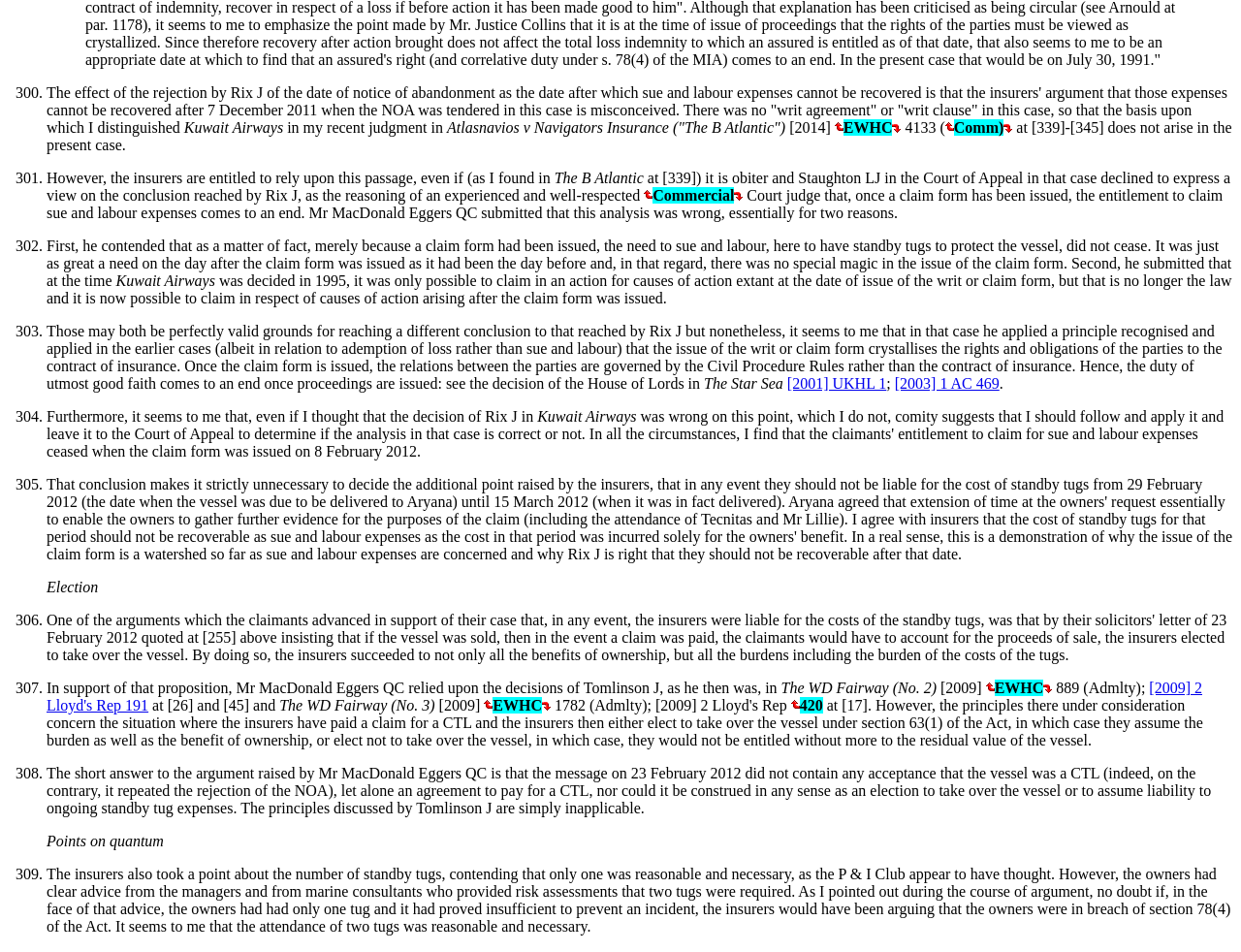Please provide the bounding box coordinates for the element that needs to be clicked to perform the following instruction: "Read the judgment in 'The Star Sea'". The coordinates should be given as four float numbers between 0 and 1, i.e., [left, top, right, bottom].

[0.634, 0.394, 0.714, 0.411]